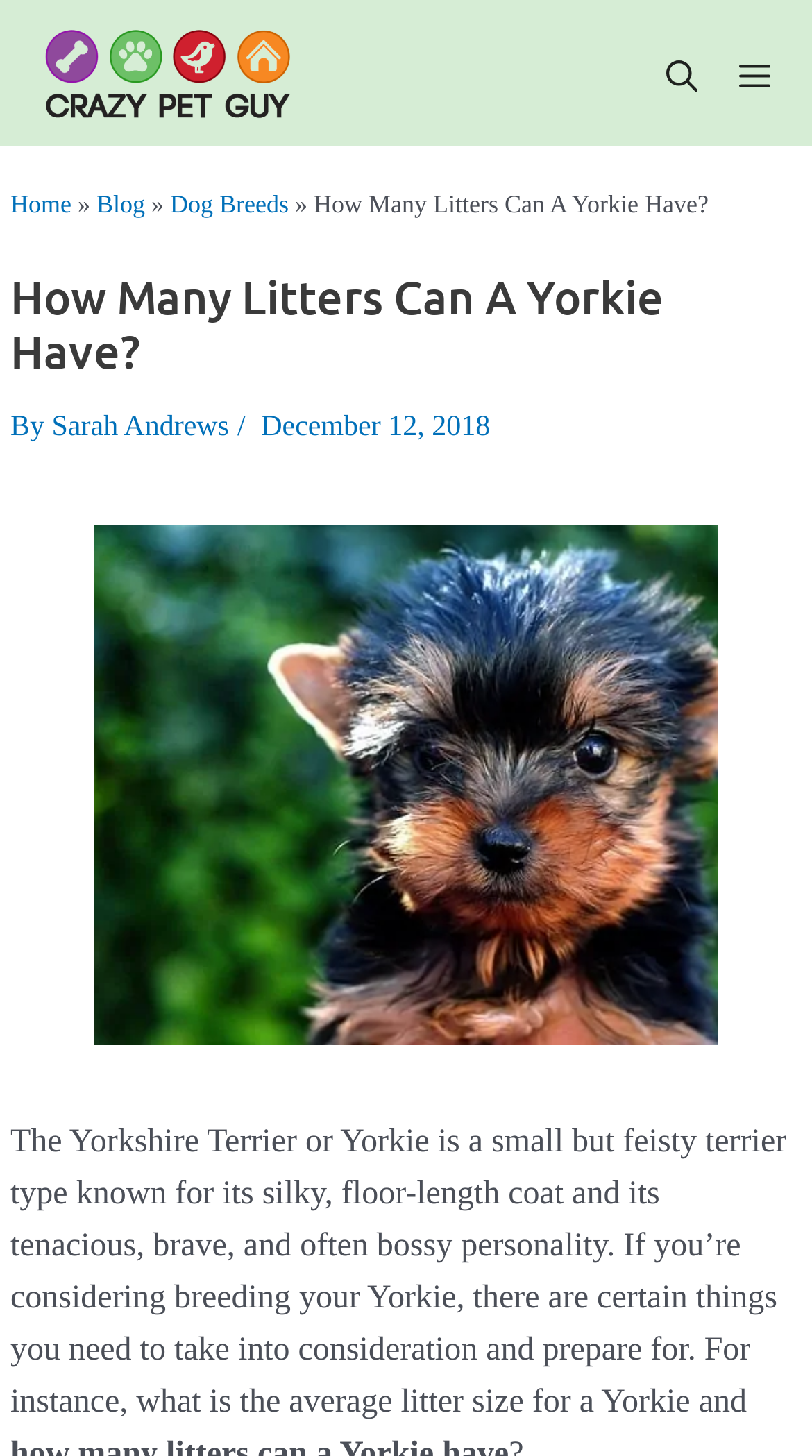What is the topic of the article?
Answer the question with detailed information derived from the image.

The article is discussing the topic of breeding Yorkies, as mentioned in the first paragraph, 'If you’re considering breeding your Yorkie, there are certain things you need to take into consideration and prepare for.'